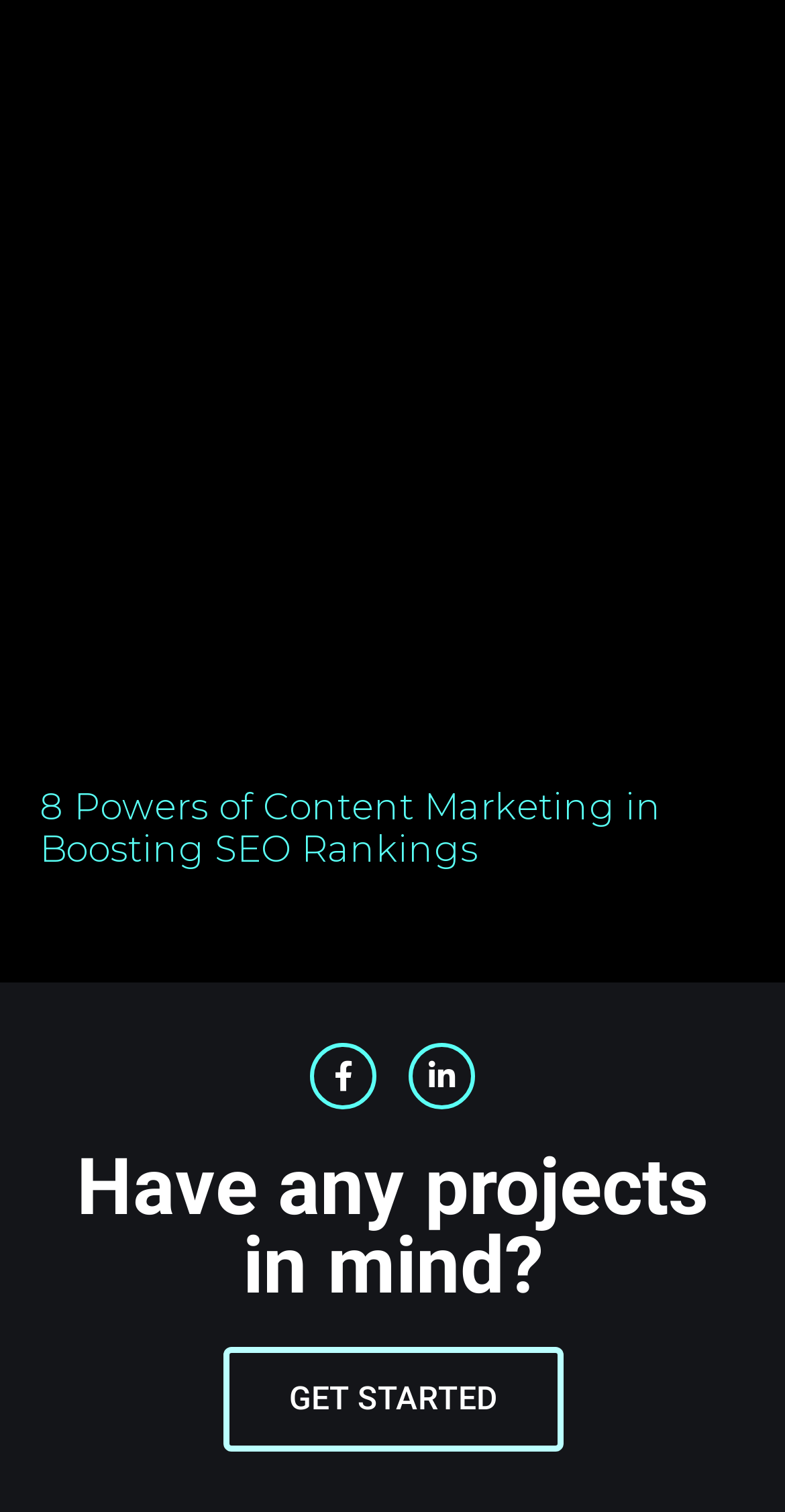Answer the following query concisely with a single word or phrase:
What is the call-to-action in the webpage?

GET STARTED